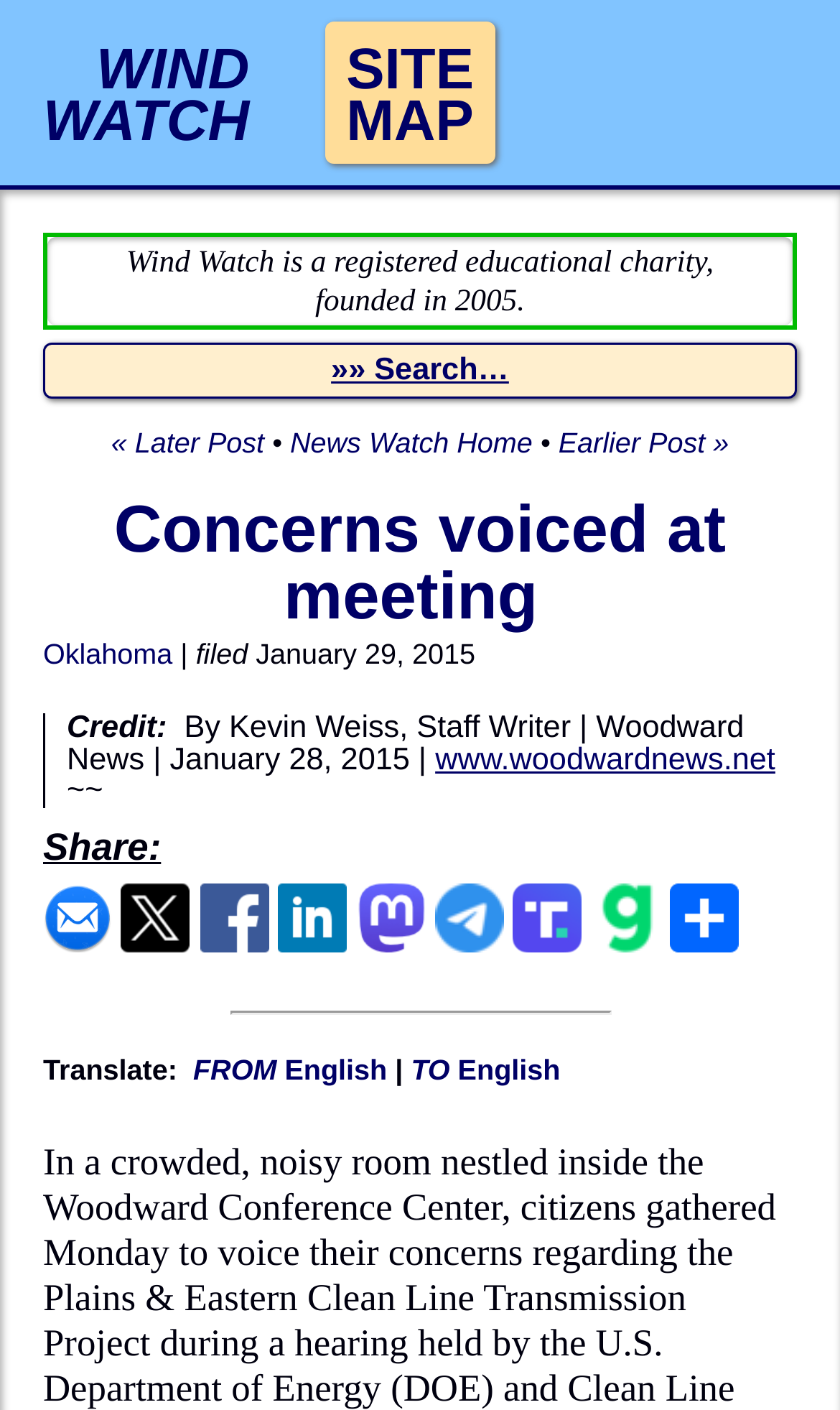Locate the bounding box coordinates of the element I should click to achieve the following instruction: "Click on the 'PDF' link".

None